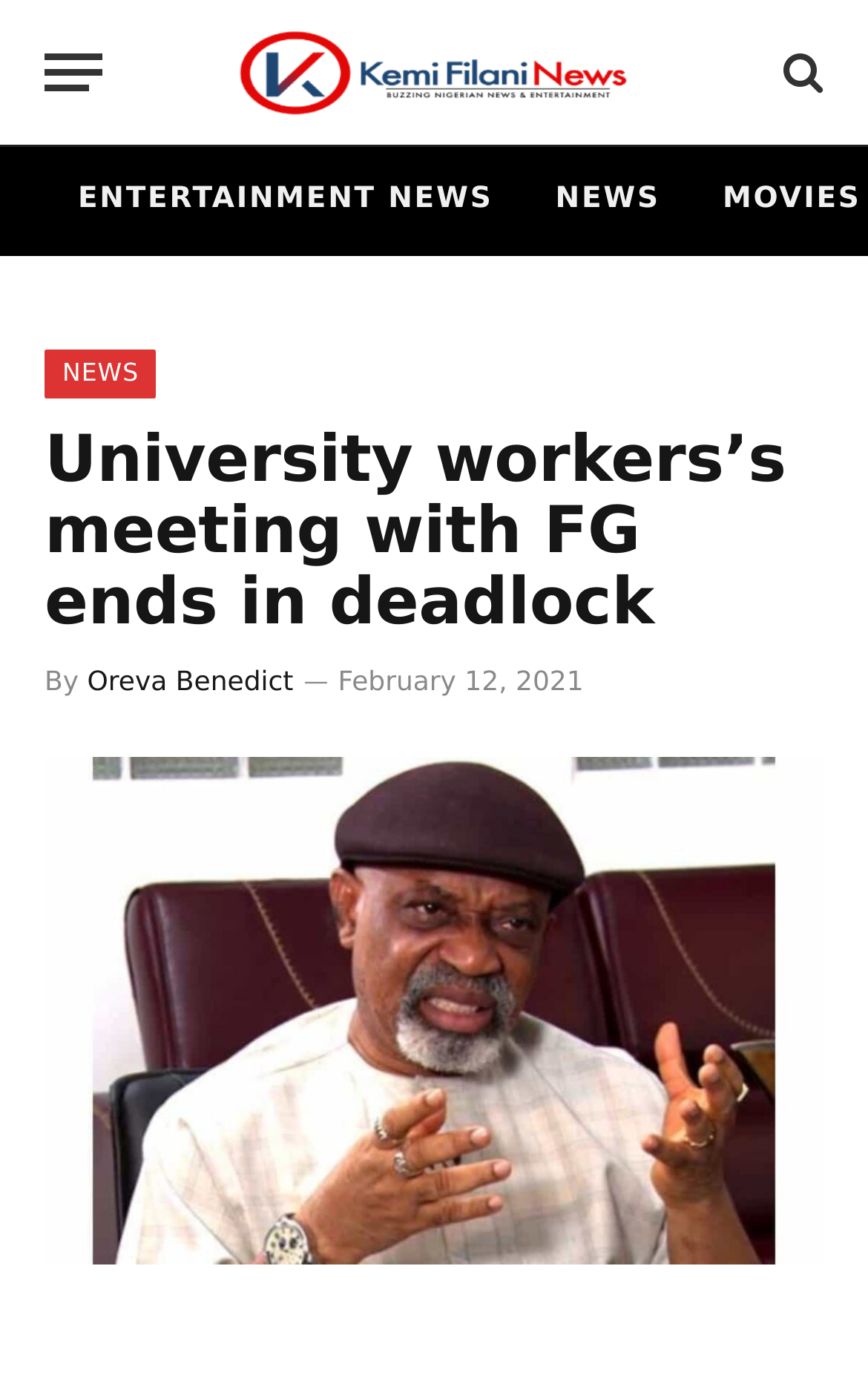Given the webpage screenshot, identify the bounding box of the UI element that matches this description: "aria-label="Menu"".

[0.051, 0.016, 0.118, 0.089]